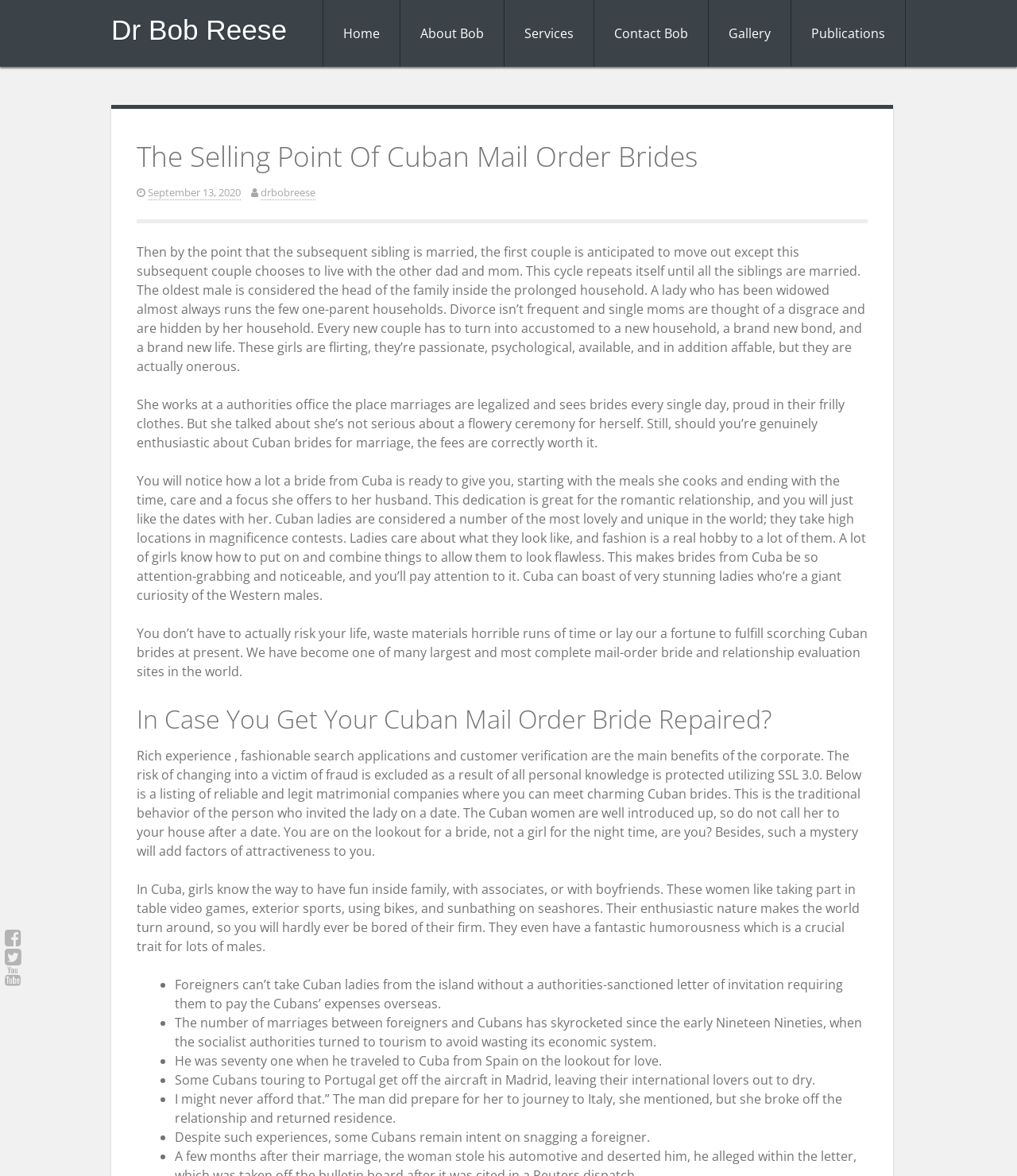Examine the screenshot and answer the question in as much detail as possible: What is the traditional behavior of a man who invites a woman on a date in Cuba?

Based on the text, it is mentioned that the traditional behavior of a man who invites a woman on a date in Cuba is to pay for the date, and not to call her to his house after a date.